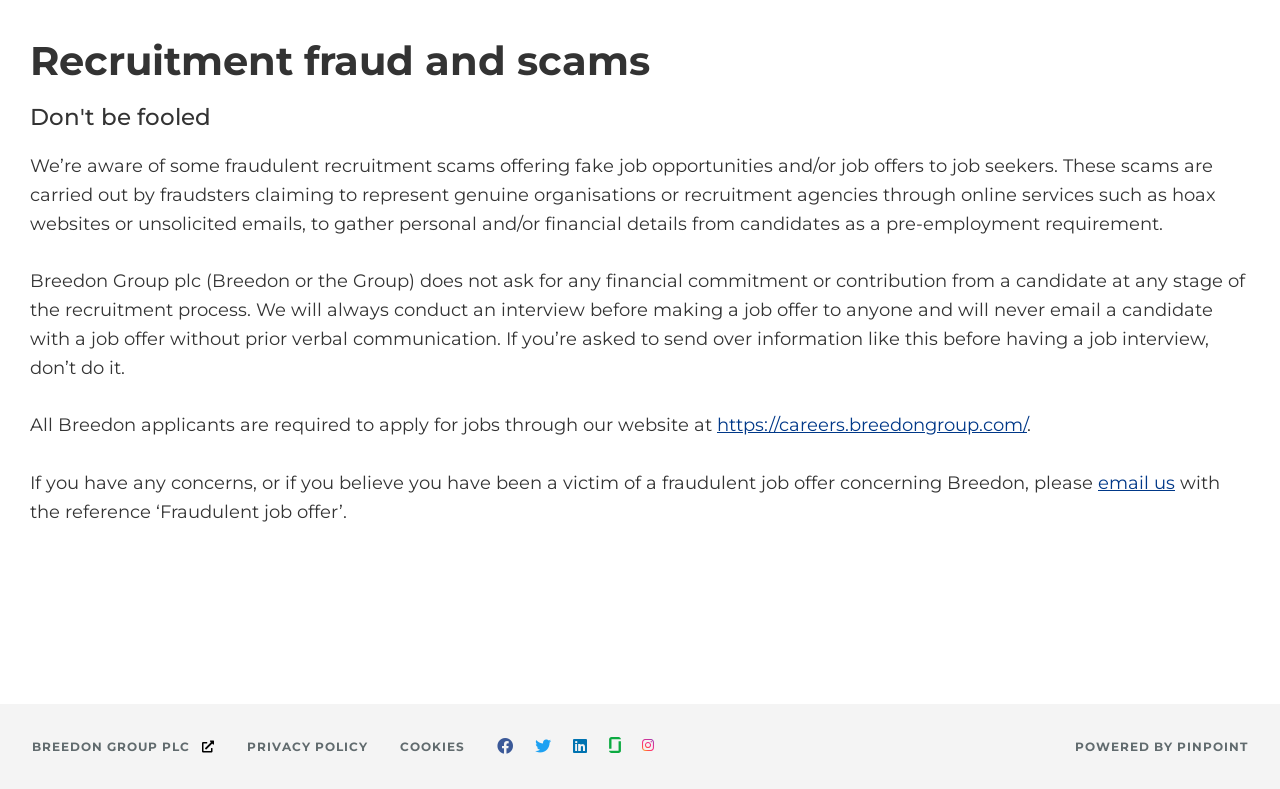What is the company name on the webpage?
Analyze the screenshot and provide a detailed answer to the question.

I found the company name by looking at the link element with the text 'BREEDON GROUP PLC' which is located at the top left corner of the webpage.